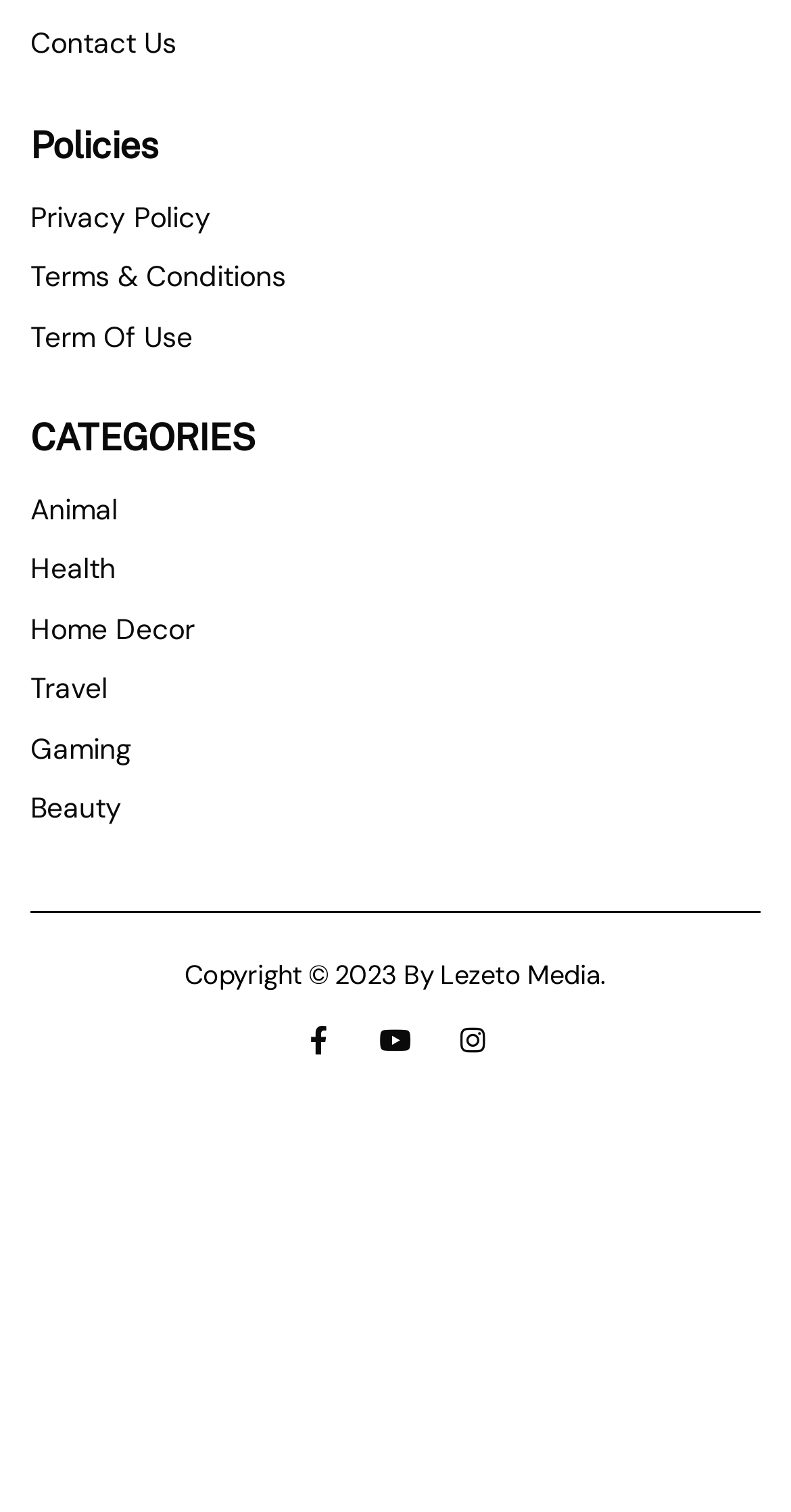Analyze the image and provide a detailed answer to the question: How many links are available under 'Policies' and 'CATEGORIES'?

Under the 'Policies' heading, I found 3 links, and under the 'CATEGORIES' heading, I found 5 links. Therefore, the total number of links available under 'Policies' and 'CATEGORIES' is 3 + 5 = 8.